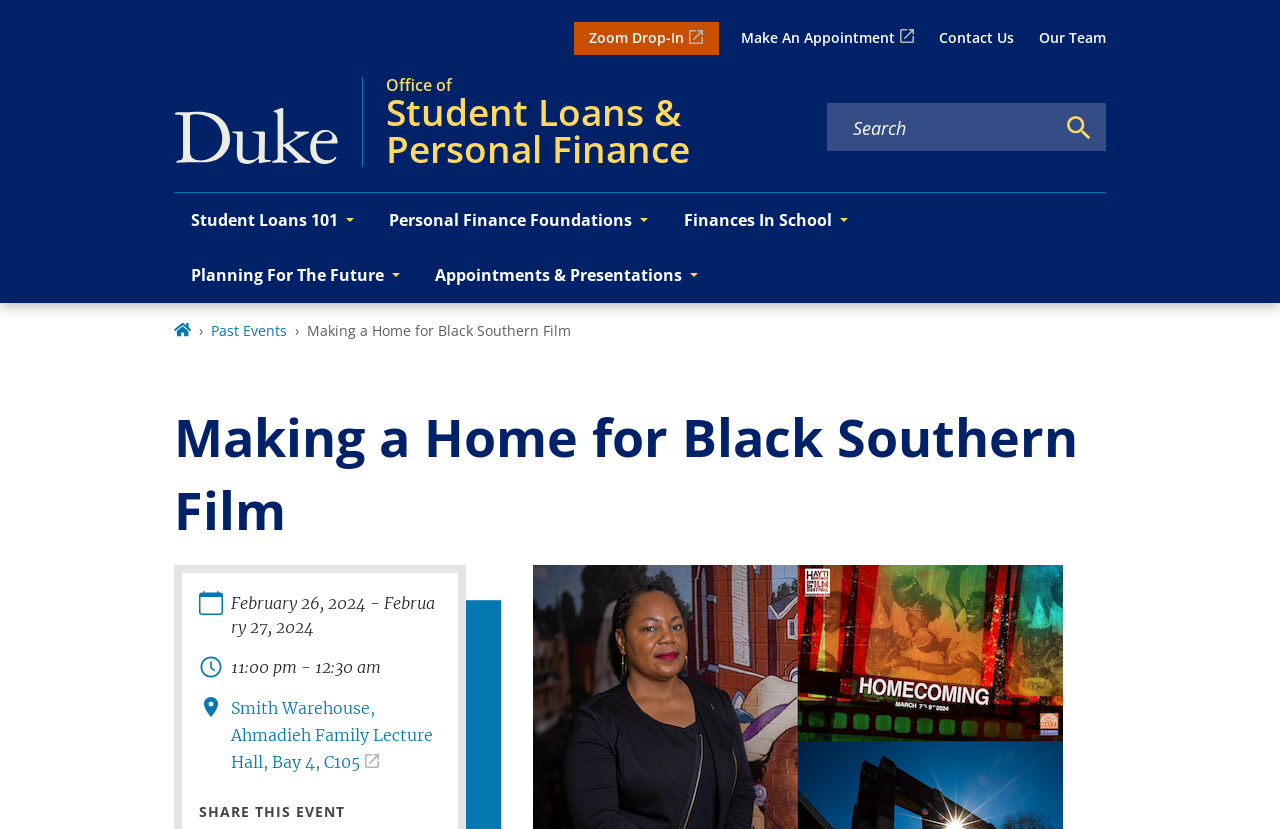Pinpoint the bounding box coordinates of the element that must be clicked to accomplish the following instruction: "Search for keywords". The coordinates should be in the format of four float numbers between 0 and 1, i.e., [left, top, right, bottom].

[0.647, 0.14, 0.823, 0.169]